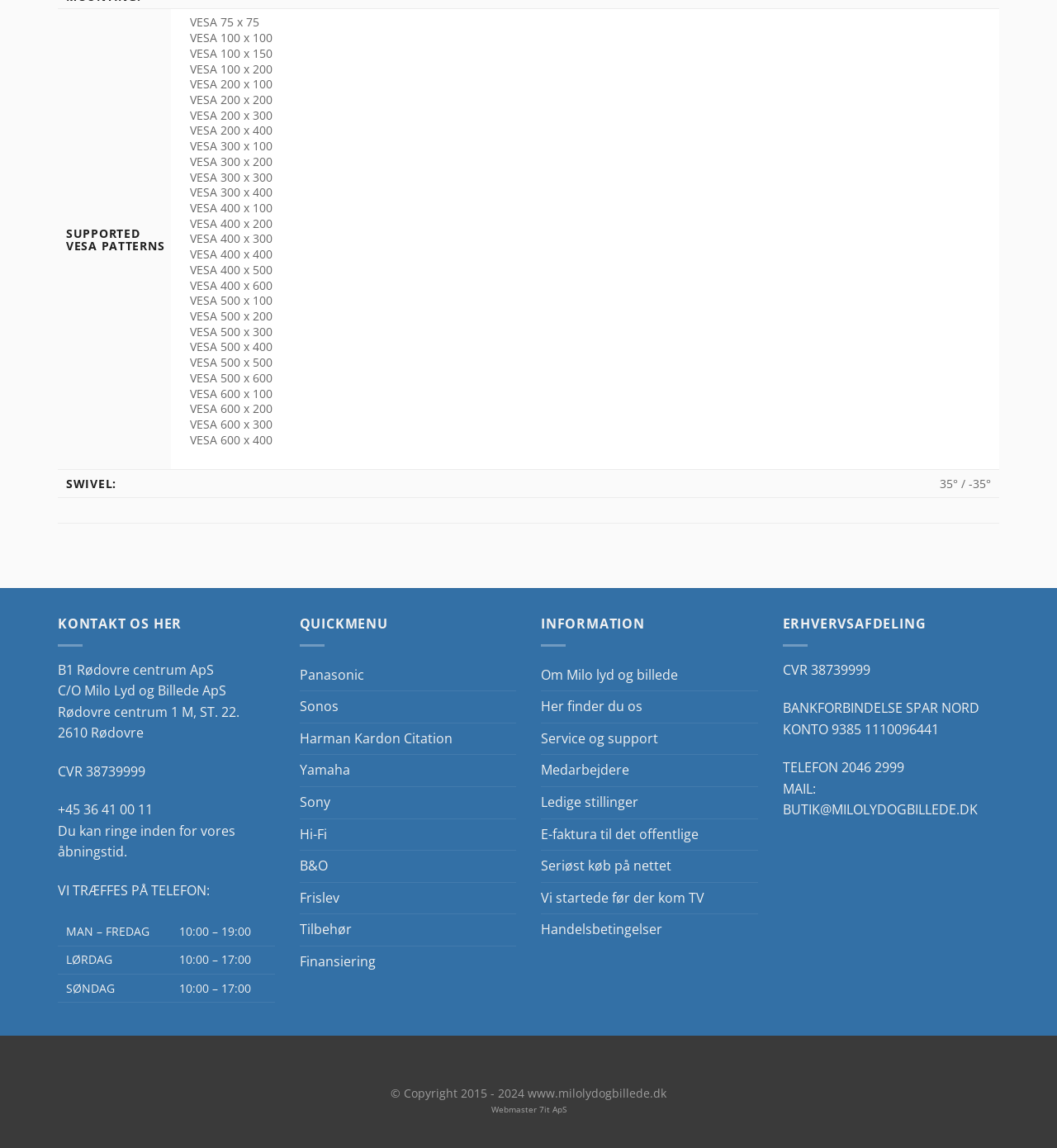Provide the bounding box coordinates of the HTML element described by the text: "E-faktura til det offentlige".

[0.512, 0.713, 0.661, 0.74]